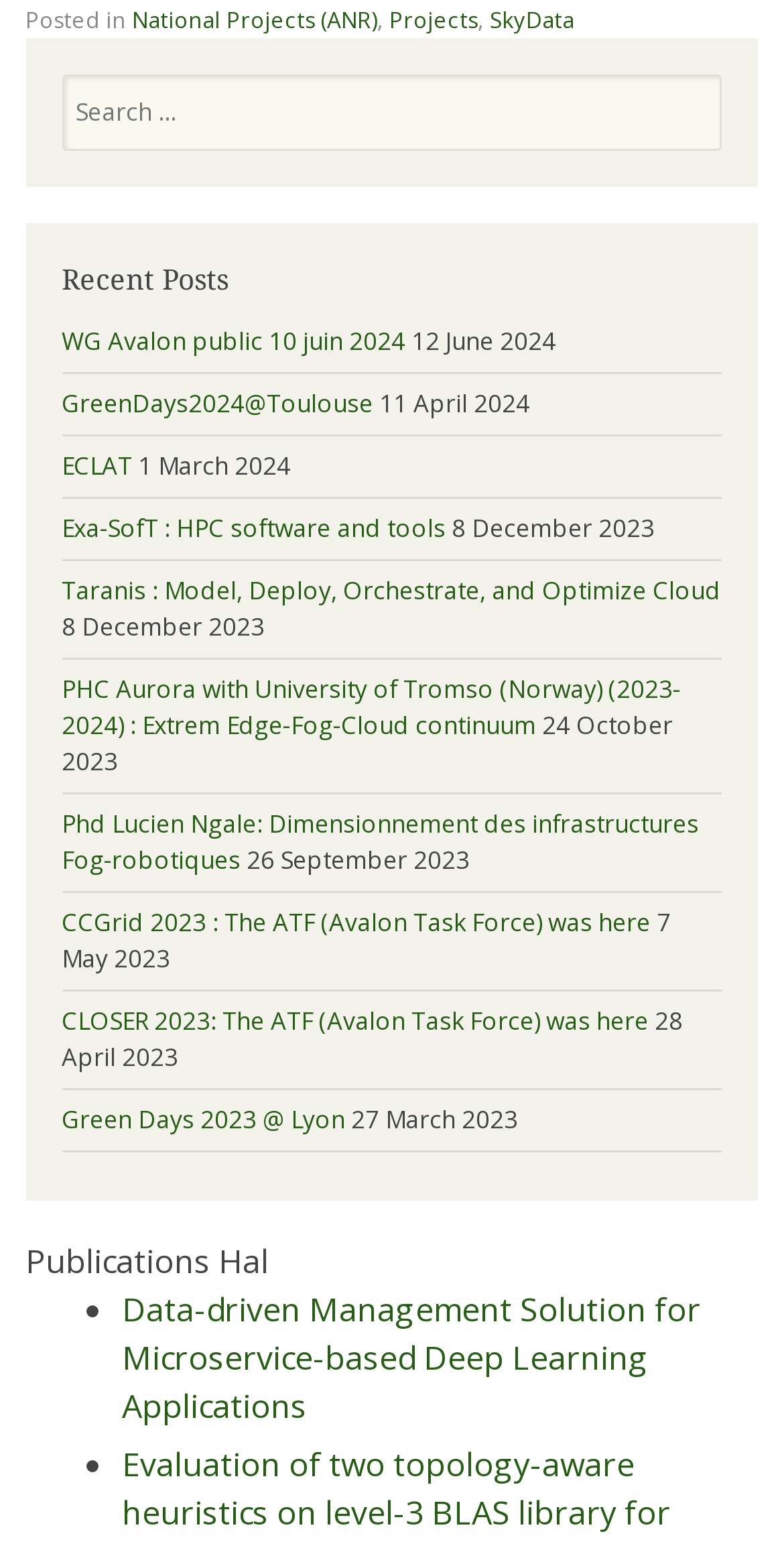Could you provide the bounding box coordinates for the portion of the screen to click to complete this instruction: "Read the recent post WG Avalon public 10 juin 2024"?

[0.079, 0.209, 0.517, 0.232]